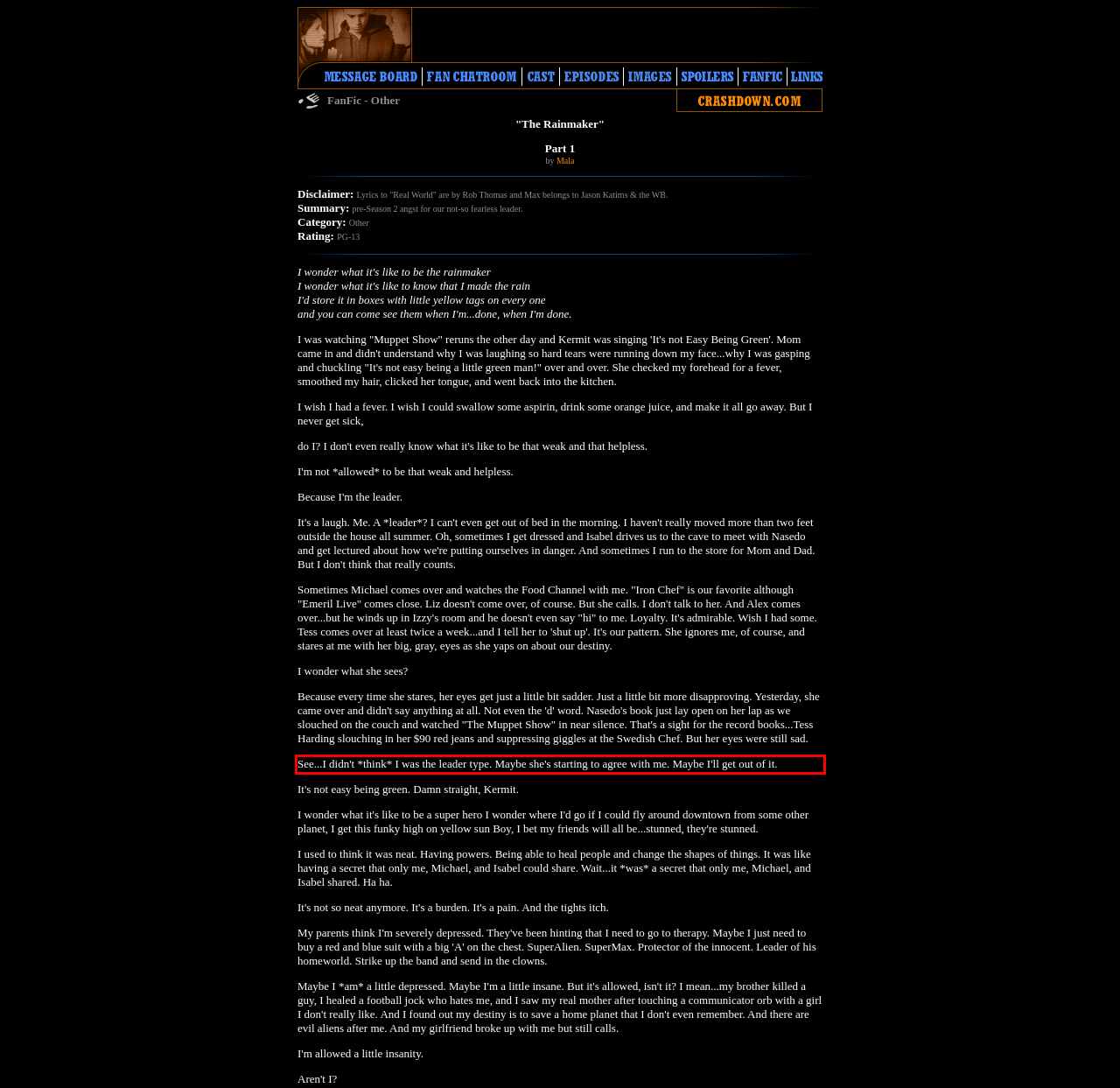Analyze the screenshot of a webpage where a red rectangle is bounding a UI element. Extract and generate the text content within this red bounding box.

See...I didn't *think* I was the leader type. Maybe she's starting to agree with me. Maybe I'll get out of it.